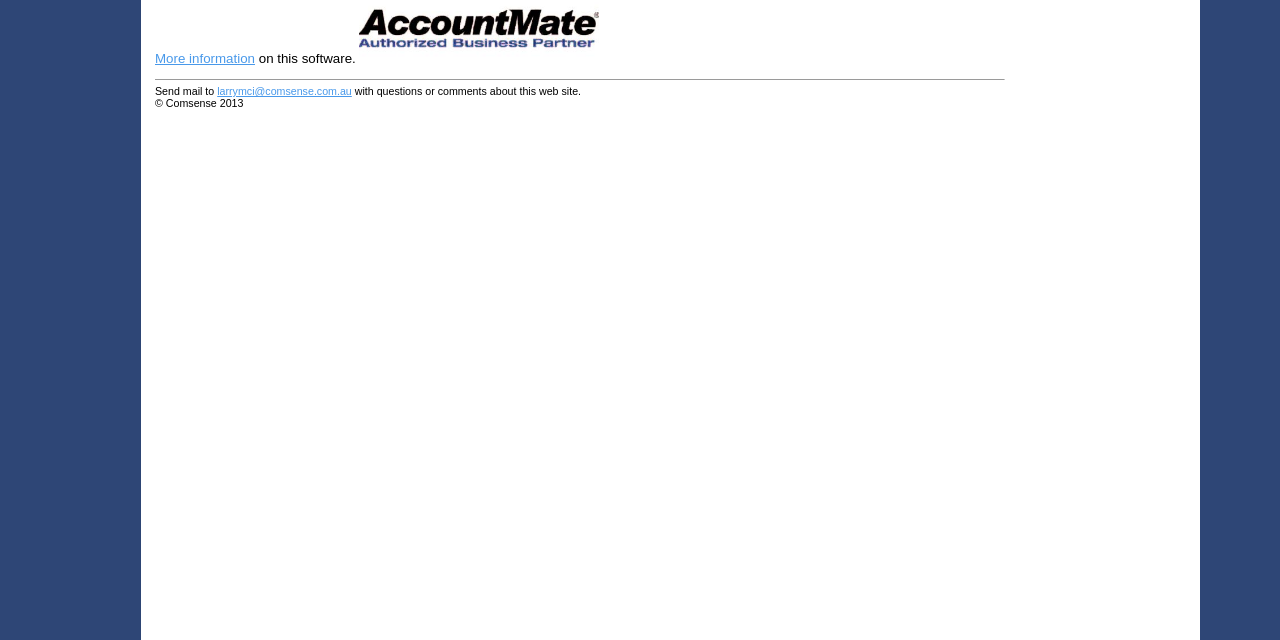Locate the bounding box of the UI element defined by this description: "aria-label="Search"". The coordinates should be given as four float numbers between 0 and 1, formatted as [left, top, right, bottom].

None